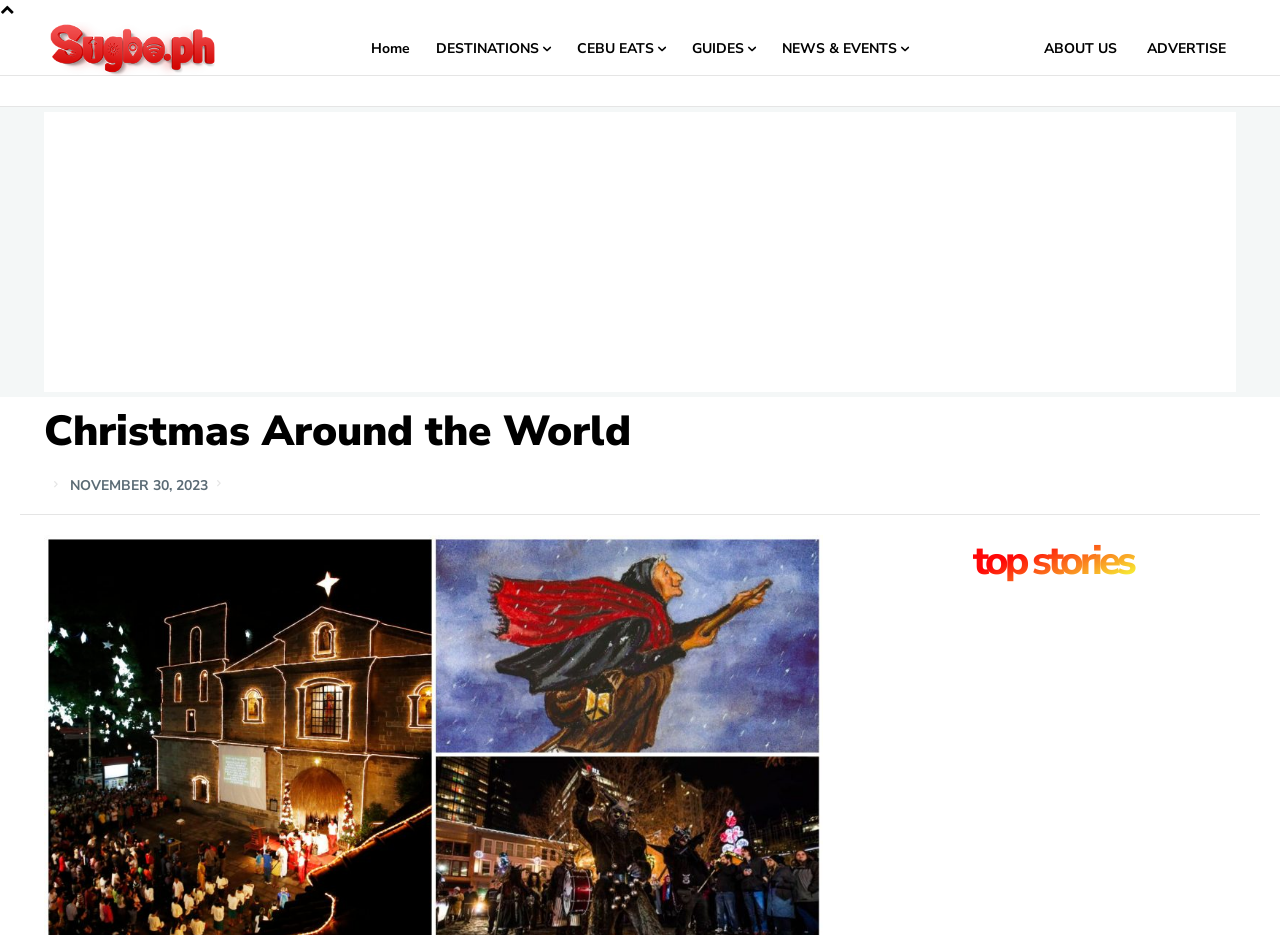Please find the bounding box coordinates of the element that needs to be clicked to perform the following instruction: "explore DESTINATIONS". The bounding box coordinates should be four float numbers between 0 and 1, represented as [left, top, right, bottom].

[0.333, 0.024, 0.438, 0.081]